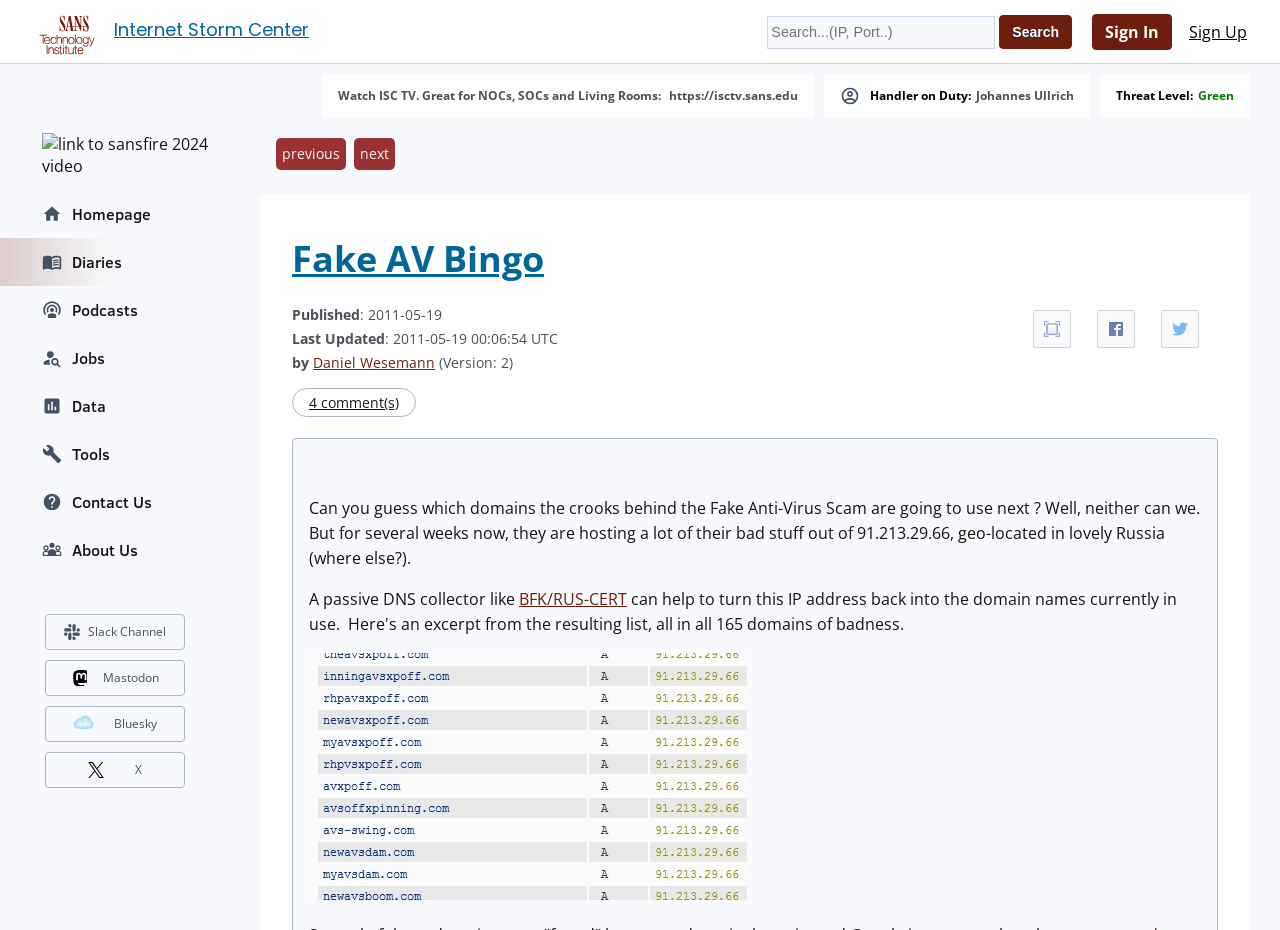Find and specify the bounding box coordinates that correspond to the clickable region for the instruction: "Share on Facebook".

[0.807, 0.333, 0.837, 0.374]